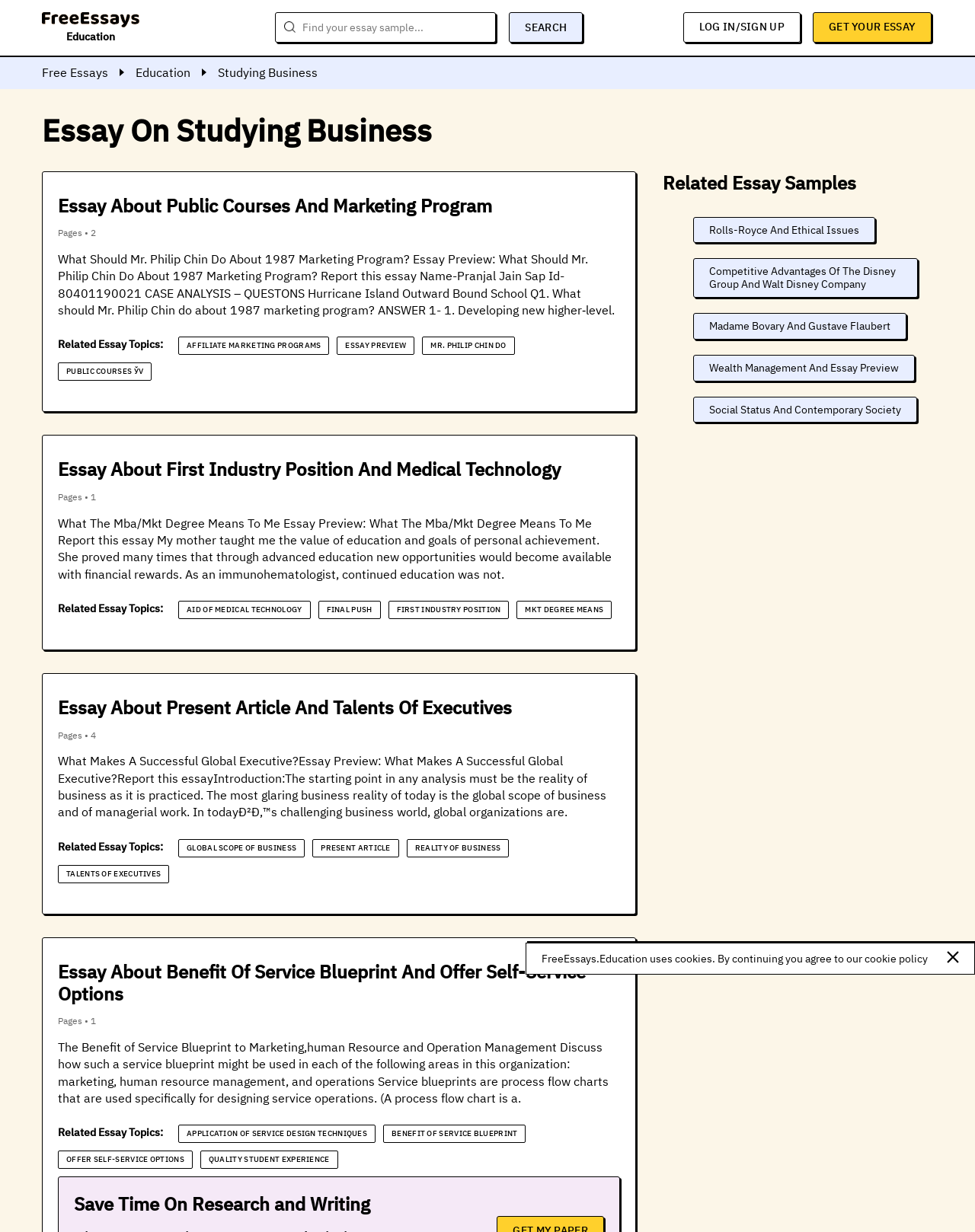Please identify the bounding box coordinates for the region that you need to click to follow this instruction: "Find related essays on affiliate marketing programs".

[0.191, 0.276, 0.329, 0.285]